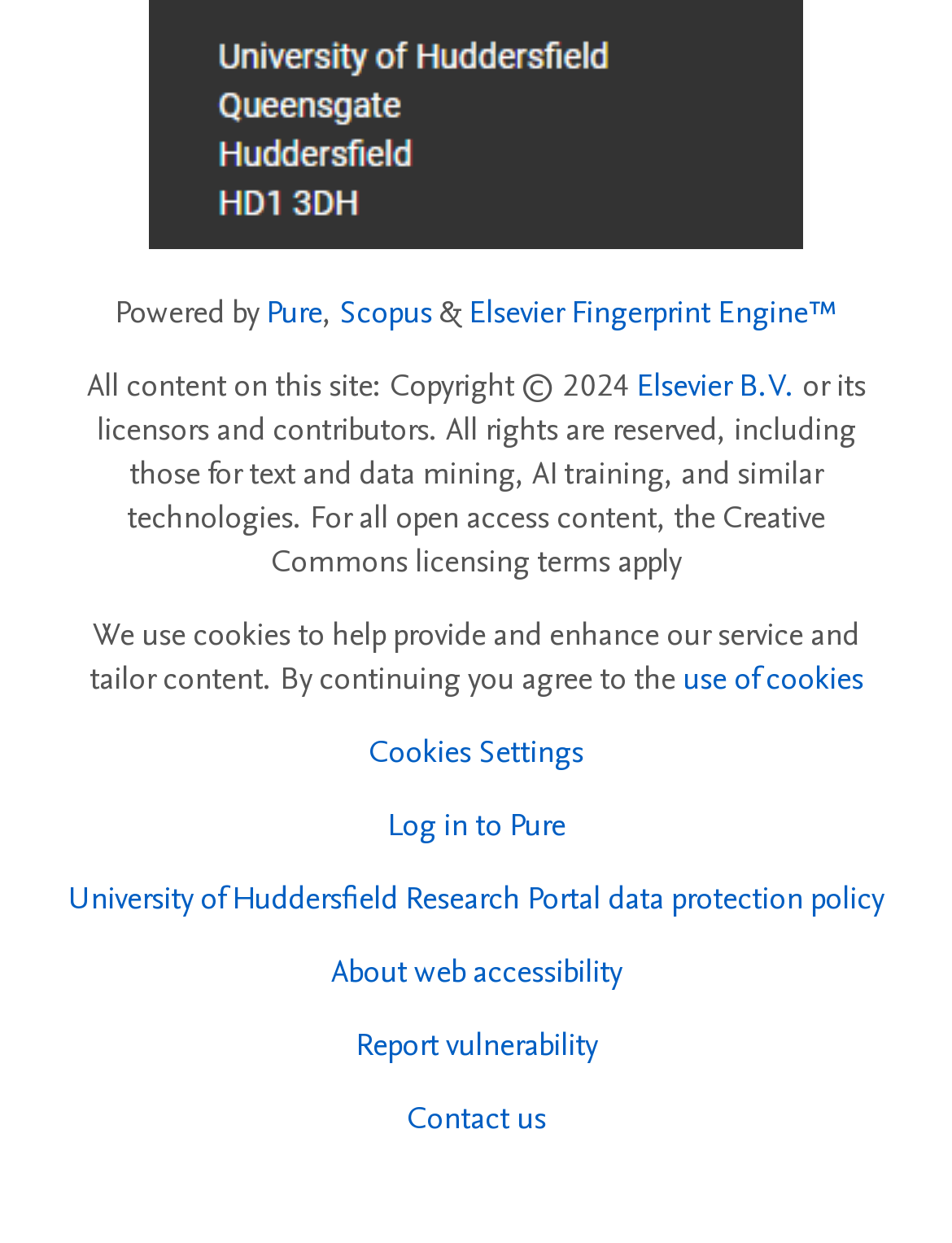Please find and report the bounding box coordinates of the element to click in order to perform the following action: "Log in to Pure". The coordinates should be expressed as four float numbers between 0 and 1, in the format [left, top, right, bottom].

[0.406, 0.647, 0.594, 0.682]